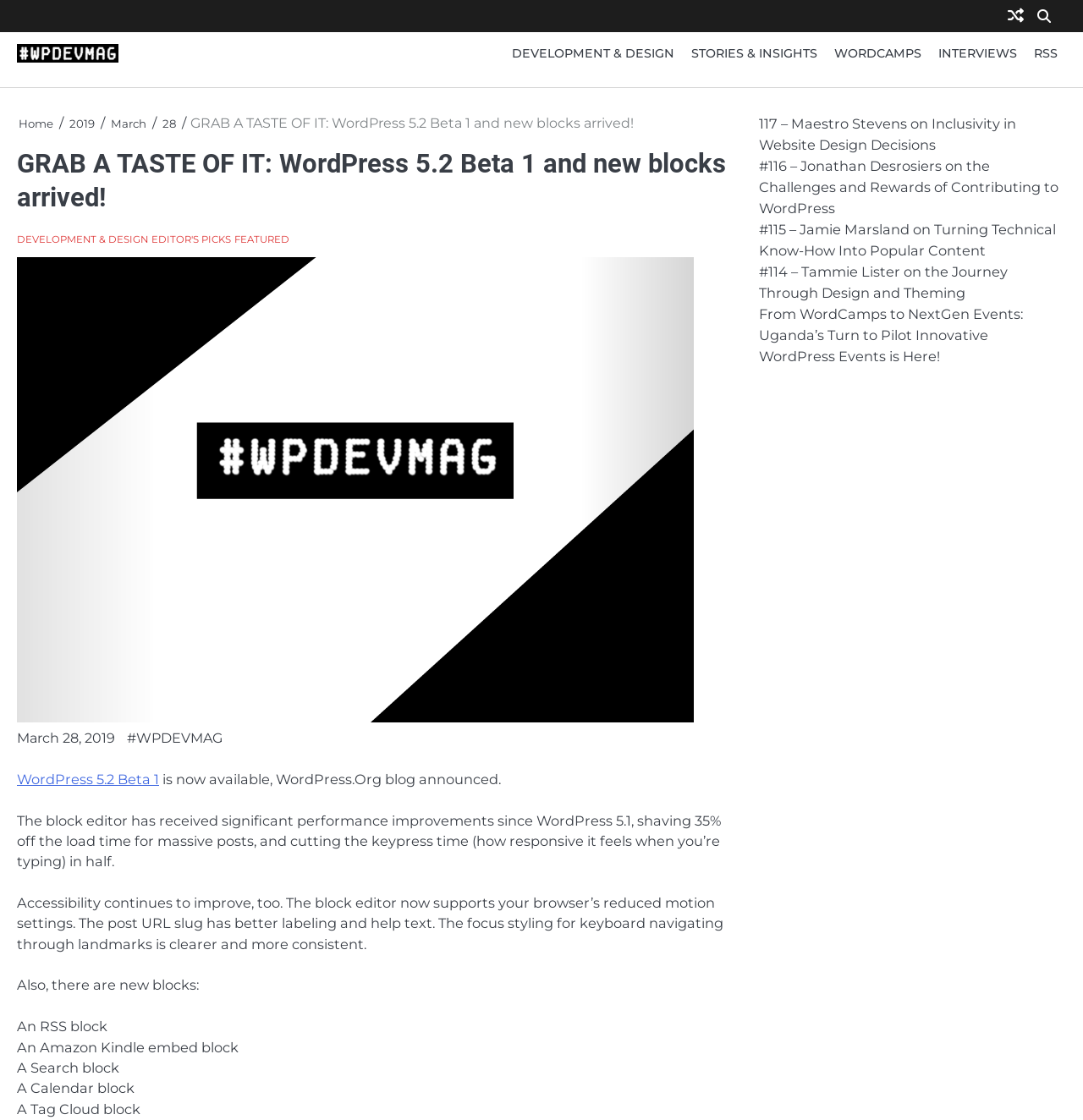What is the name of the event mentioned in the article? From the image, respond with a single word or brief phrase.

WordCamps